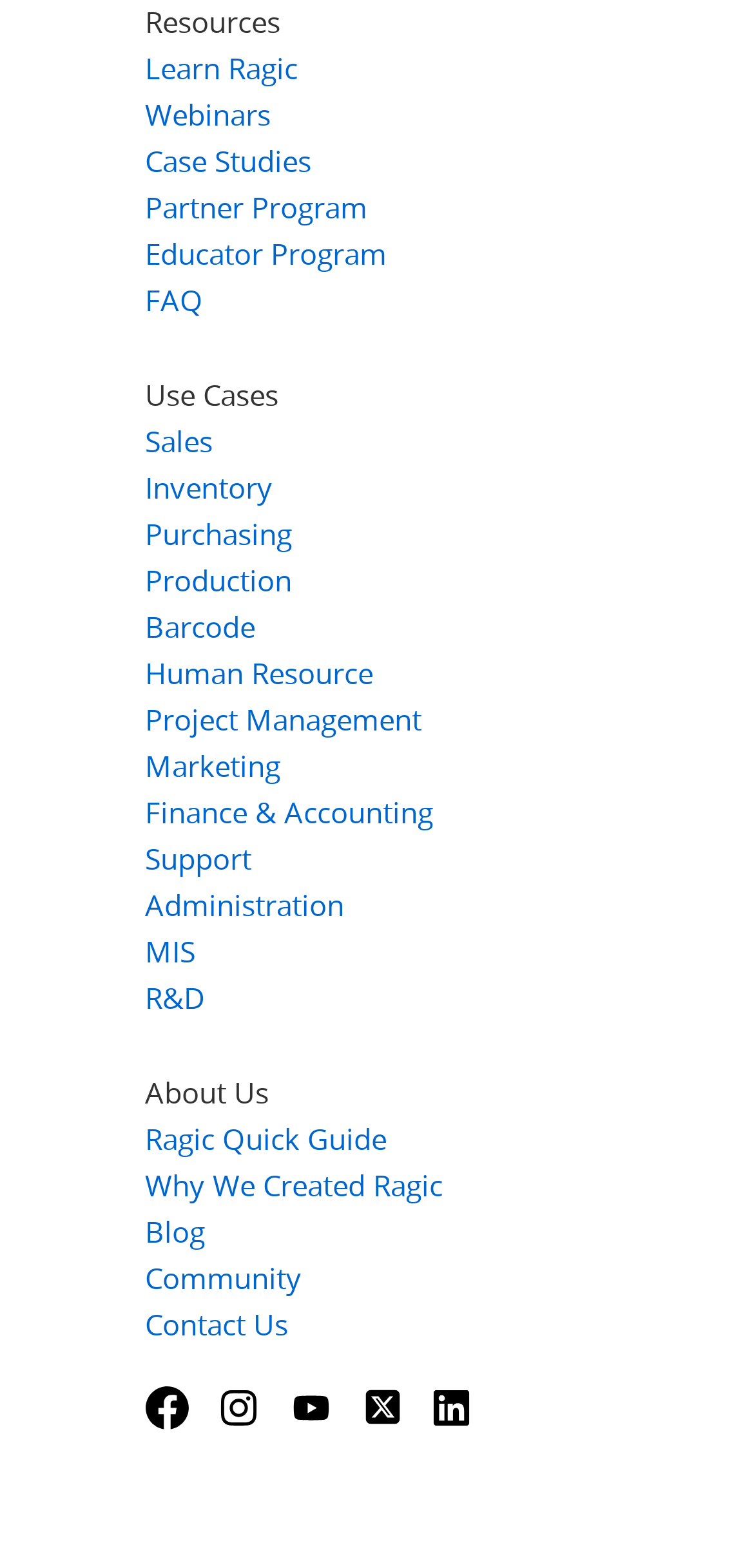Find the bounding box coordinates for the UI element that matches this description: "Human Resource".

[0.192, 0.417, 0.495, 0.441]